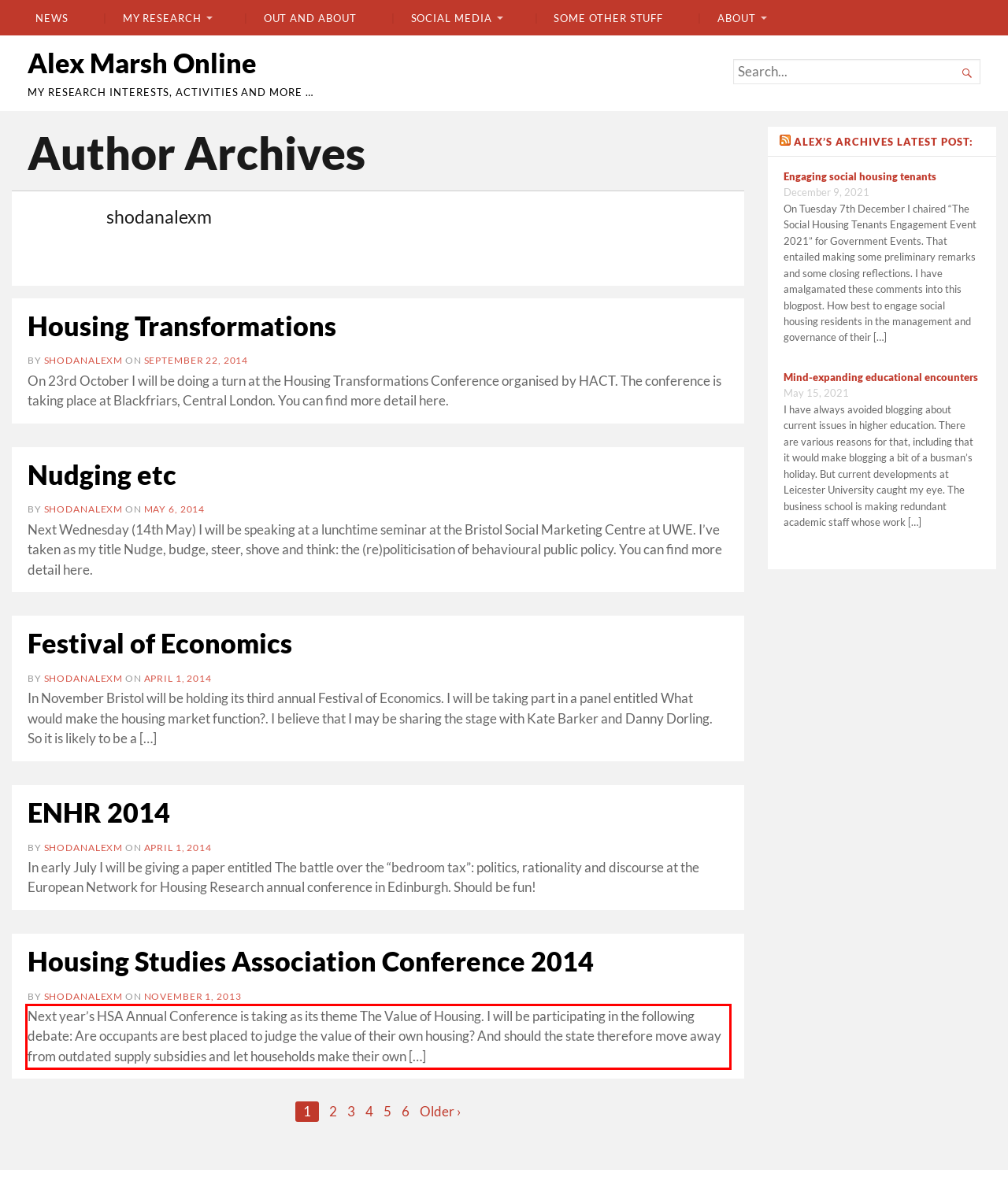Analyze the screenshot of the webpage and extract the text from the UI element that is inside the red bounding box.

Next year’s HSA Annual Conference is taking as its theme The Value of Housing. I will be participating in the following debate: Are occupants are best placed to judge the value of their own housing? And should the state therefore move away from outdated supply subsidies and let households make their own […]